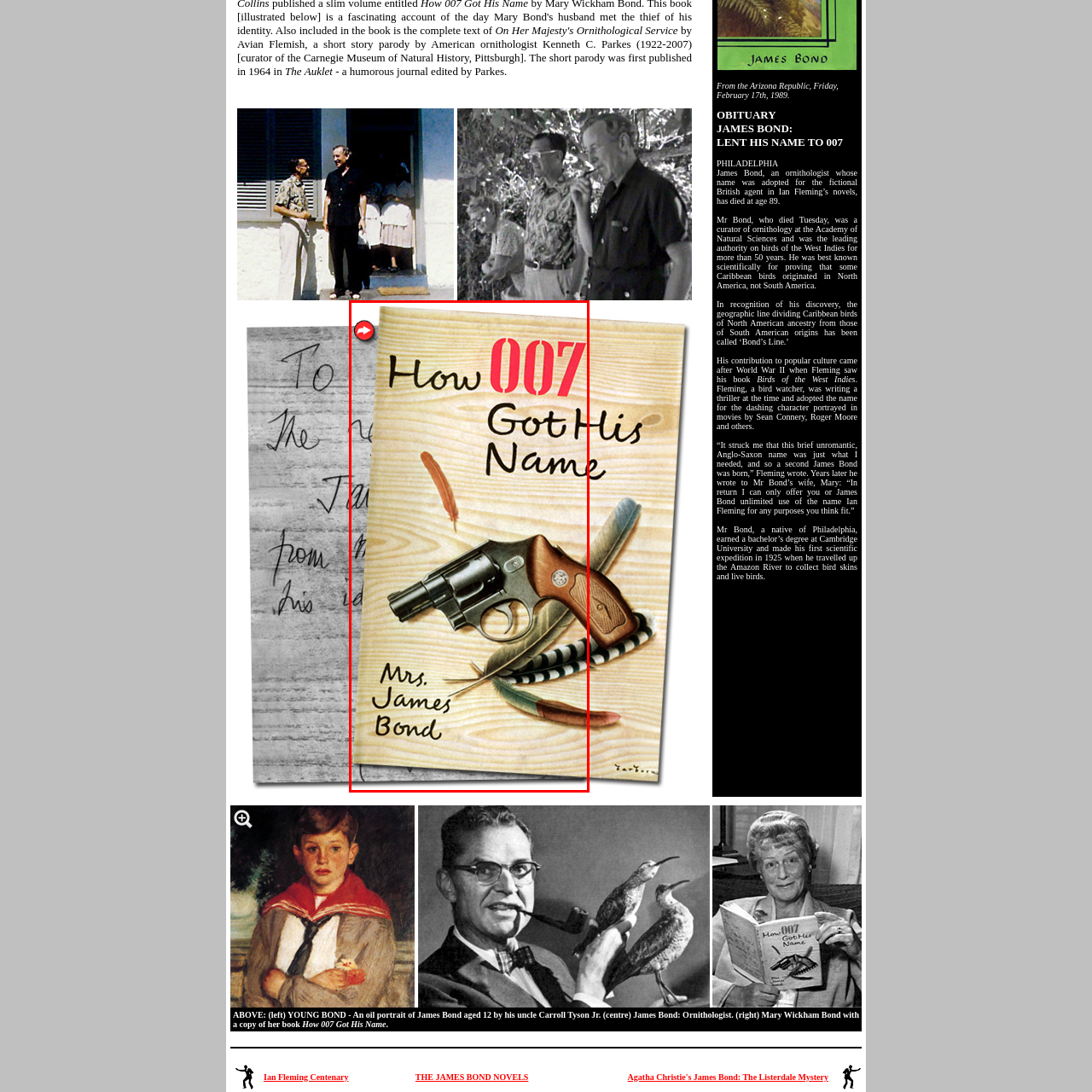Please scrutinize the portion of the image inside the purple boundary and provide an elaborate answer to the question below, relying on the visual elements: 
What is prominently displayed in a bold font on the cover?

The title 'How 007 Got His Name' is prominently displayed in a bold font on the cover, capturing the attention of the viewer and emphasizing the central theme of the book. The use of a bold font helps to create a sense of importance and intrigue, drawing the reader in and encouraging them to explore the story behind the iconic character.